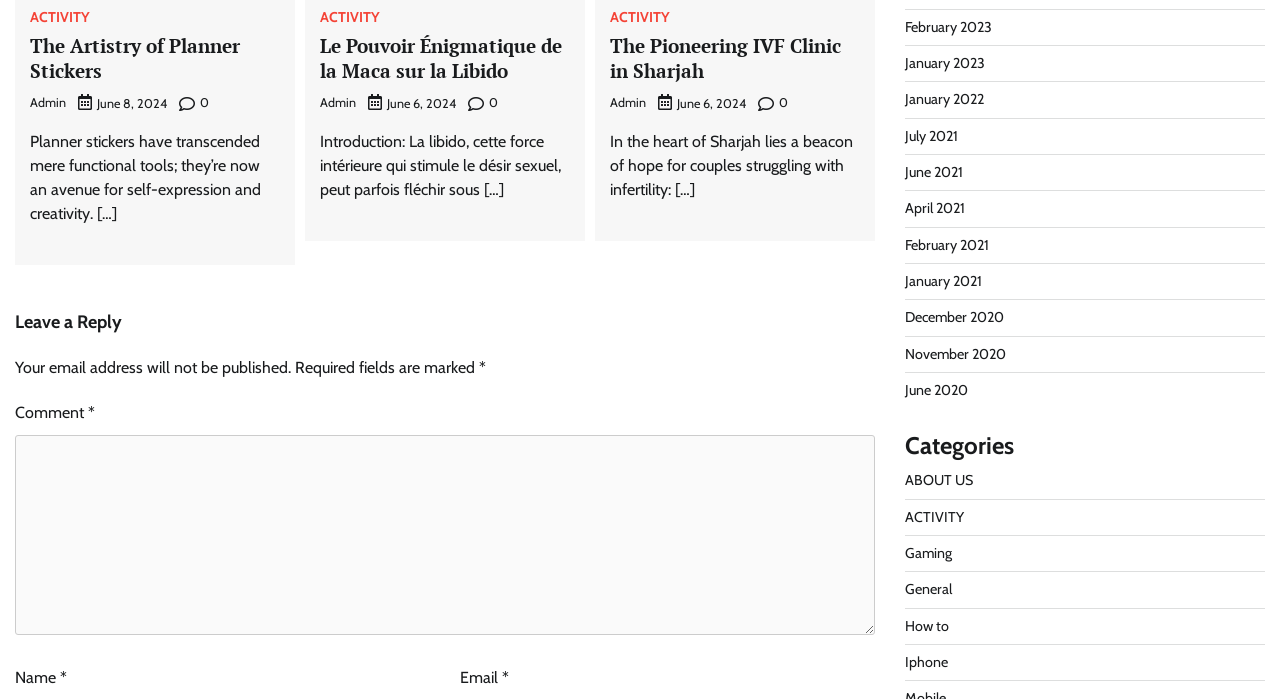Please find the bounding box coordinates of the element that you should click to achieve the following instruction: "Read the article 'The Artistry of Planner Stickers'". The coordinates should be presented as four float numbers between 0 and 1: [left, top, right, bottom].

[0.023, 0.049, 0.219, 0.12]